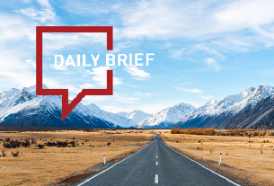Provide a one-word or brief phrase answer to the question:
What is the design of the graphic element 'DAILY BRIEF'?

Modern, red speech bubble